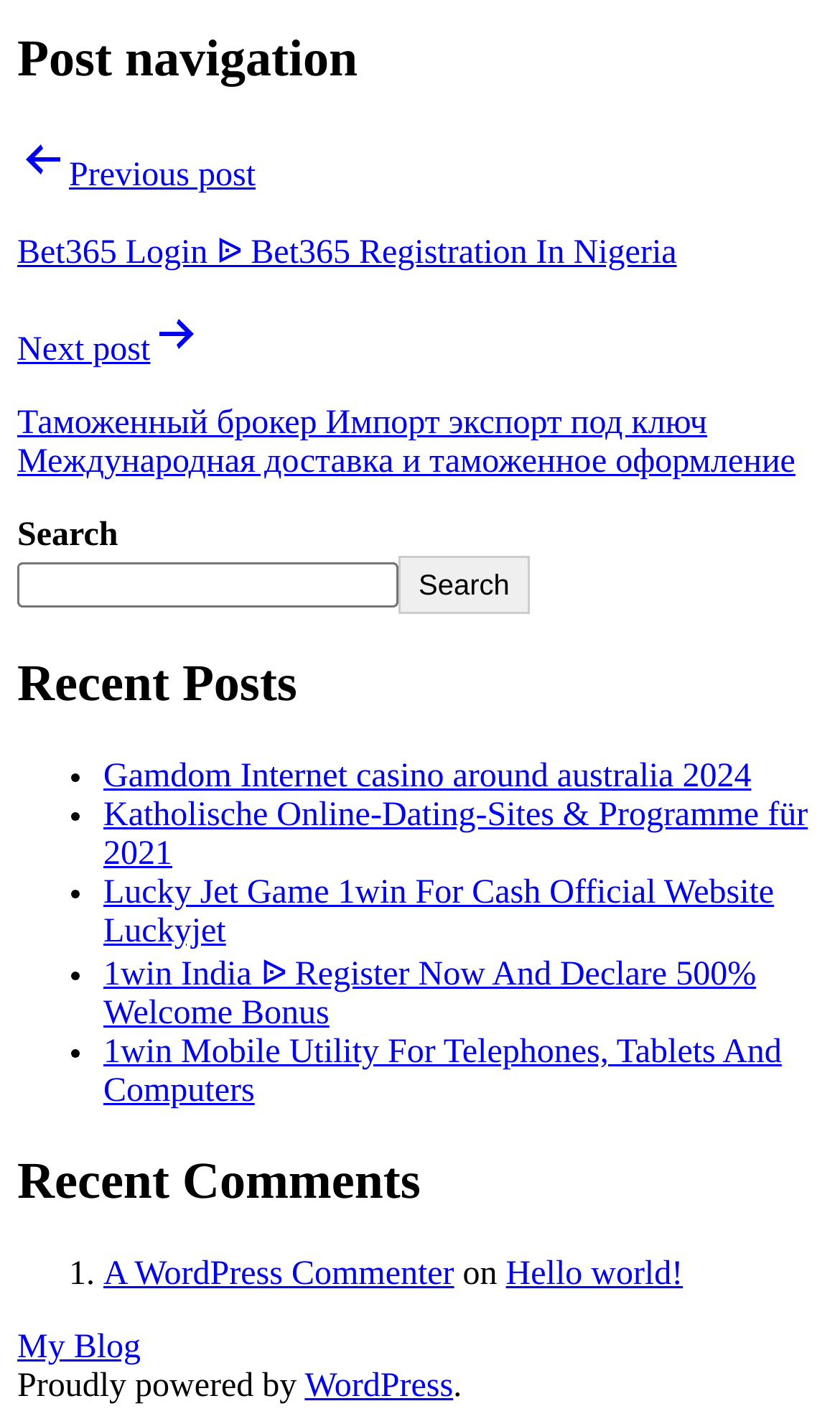Pinpoint the bounding box coordinates of the element to be clicked to execute the instruction: "Go to previous post".

[0.021, 0.094, 0.979, 0.193]